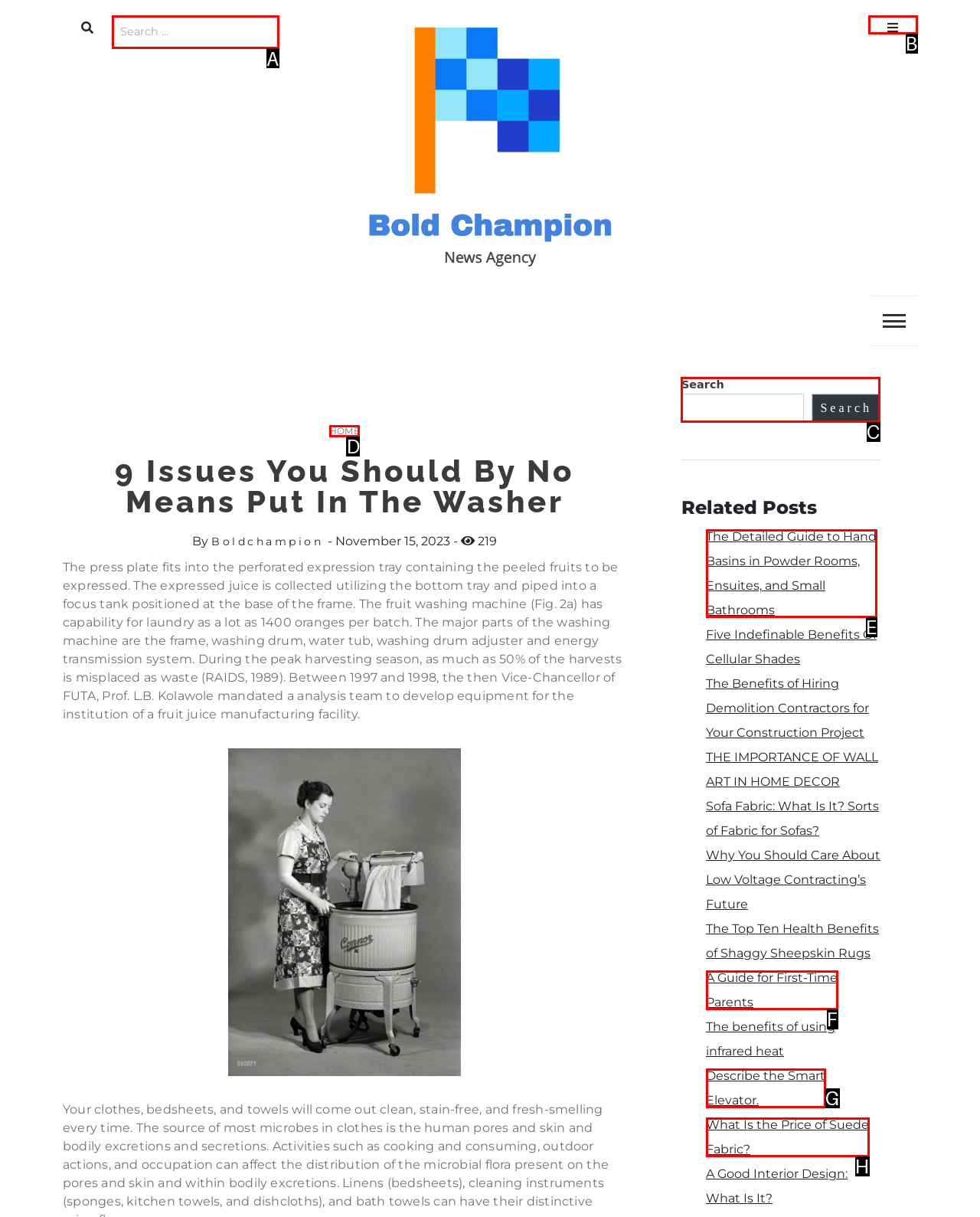Determine the letter of the element you should click to carry out the task: Search related posts
Answer with the letter from the given choices.

C